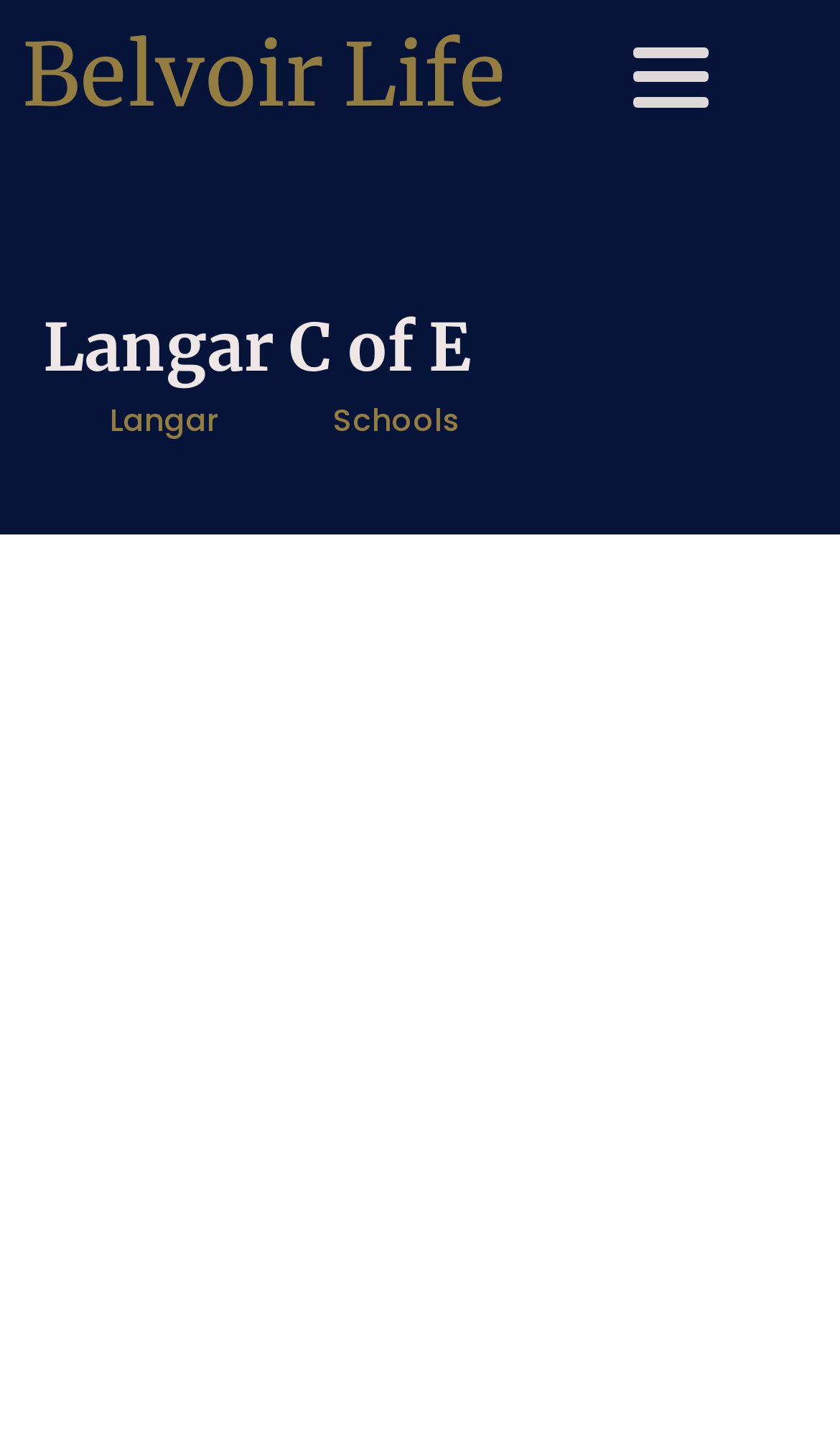What is the location of Langar C of E?
Please give a well-detailed answer to the question.

Although there is a section labeled 'Location', it does not provide a specific location. There is an image next to the label, but it does not give any information about the location.